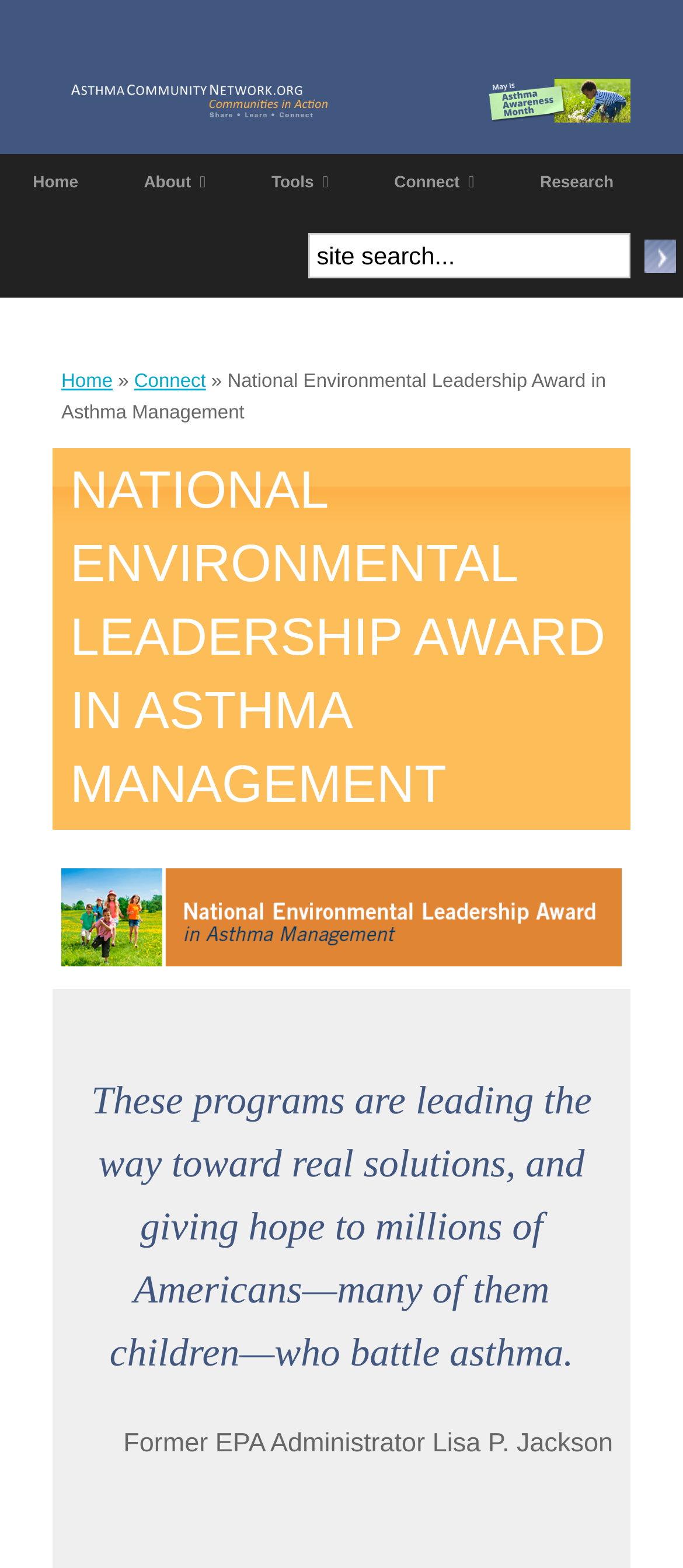Please find the bounding box coordinates for the clickable element needed to perform this instruction: "search for something".

[0.451, 0.149, 0.923, 0.178]